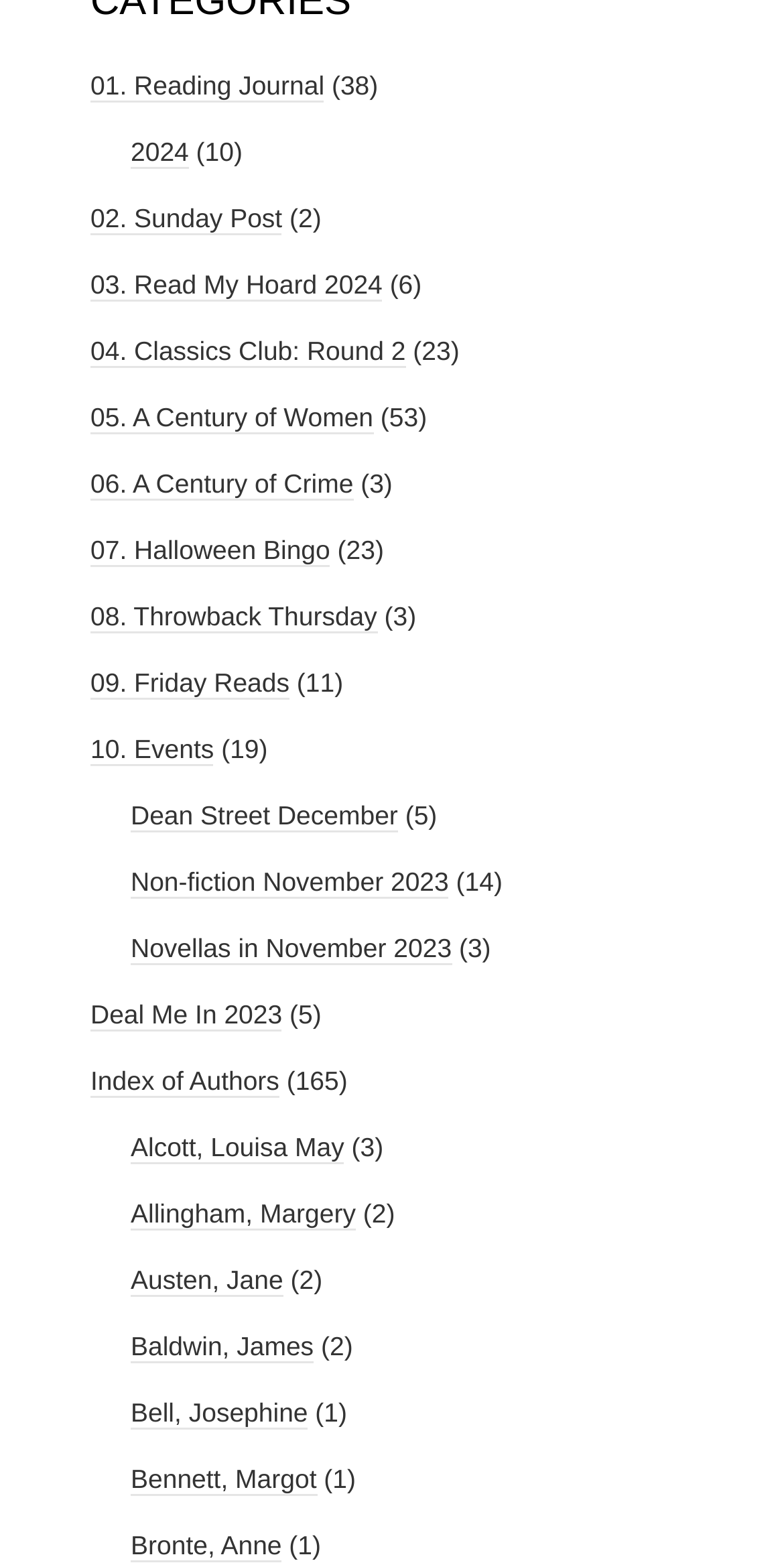Give a one-word or short phrase answer to the question: 
How many links are on this webpage?

34